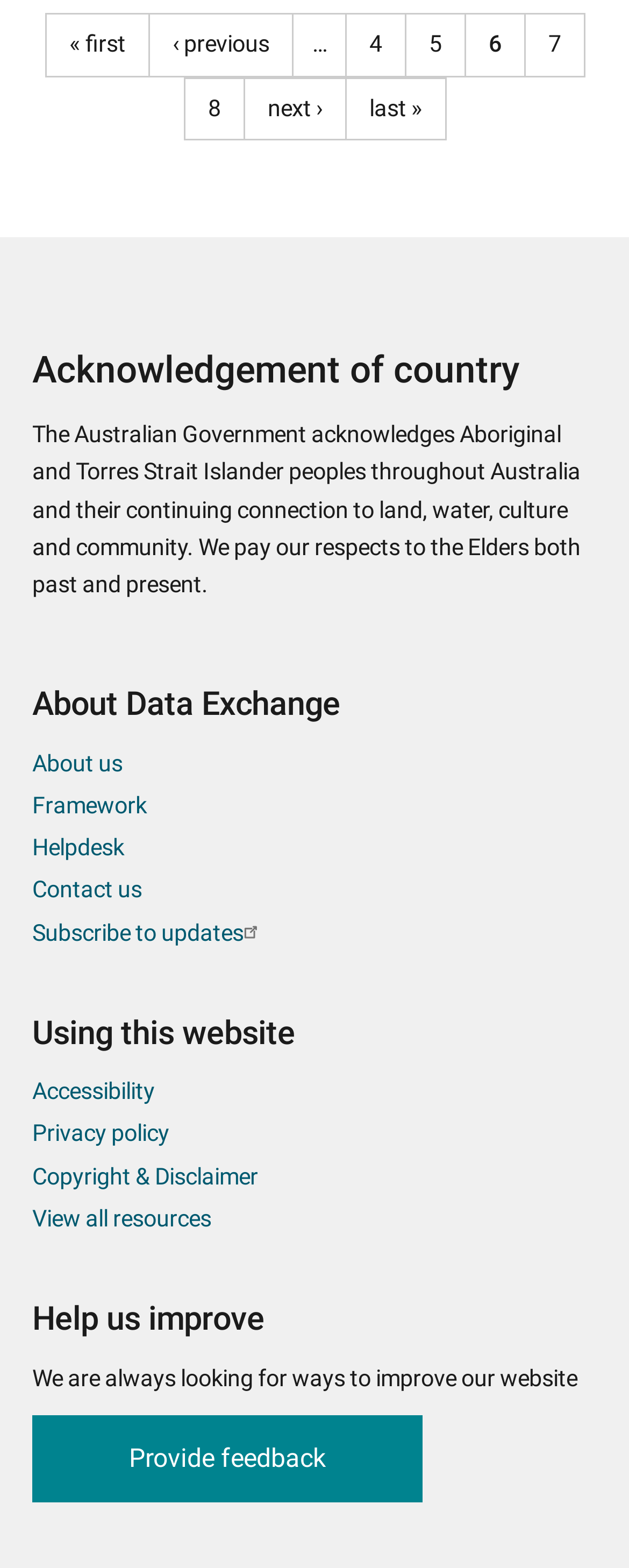Locate the bounding box coordinates of the clickable area needed to fulfill the instruction: "Provide feedback".

[0.051, 0.902, 0.672, 0.959]